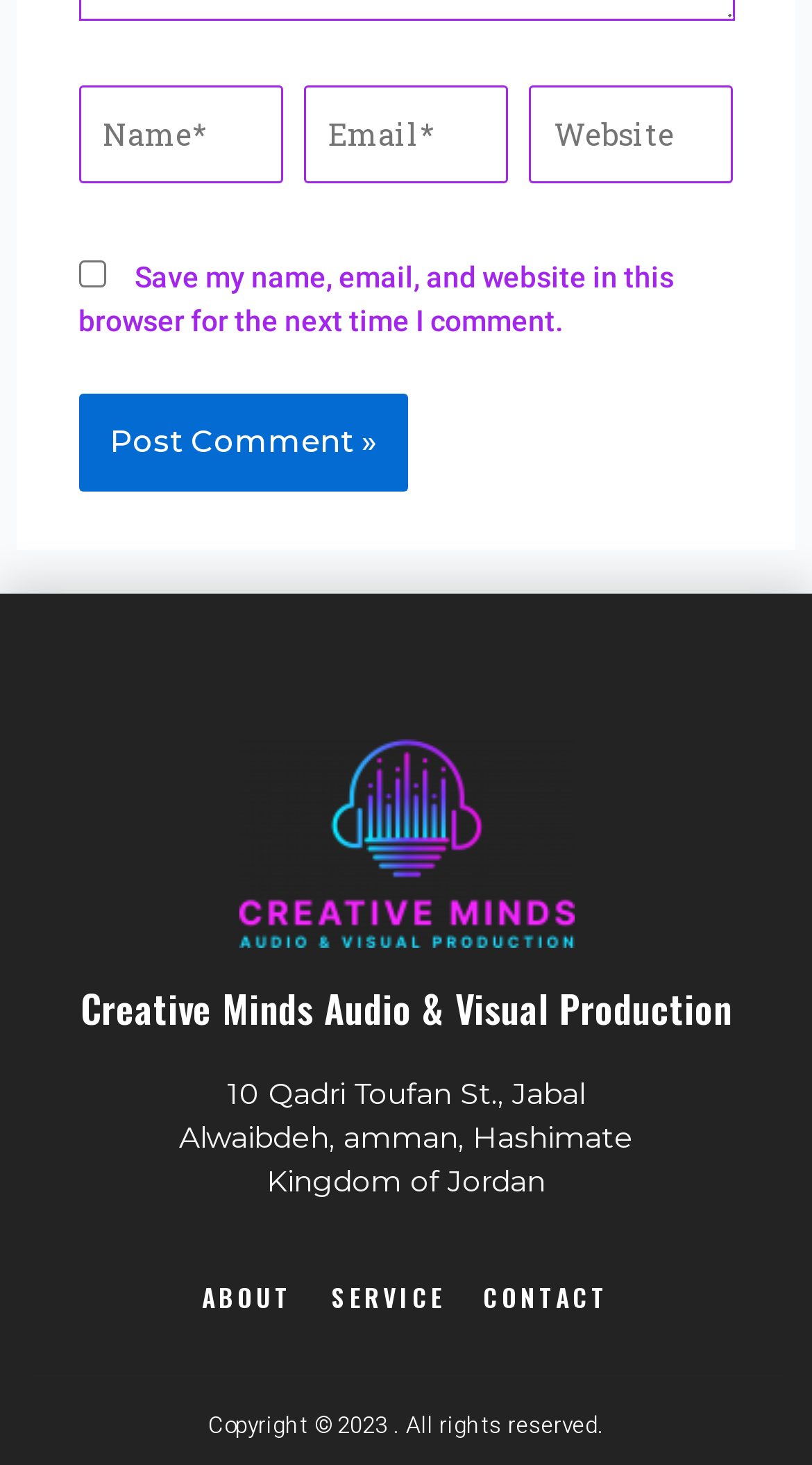Please locate the bounding box coordinates of the element that needs to be clicked to achieve the following instruction: "View Privacy Policy". The coordinates should be four float numbers between 0 and 1, i.e., [left, top, right, bottom].

None